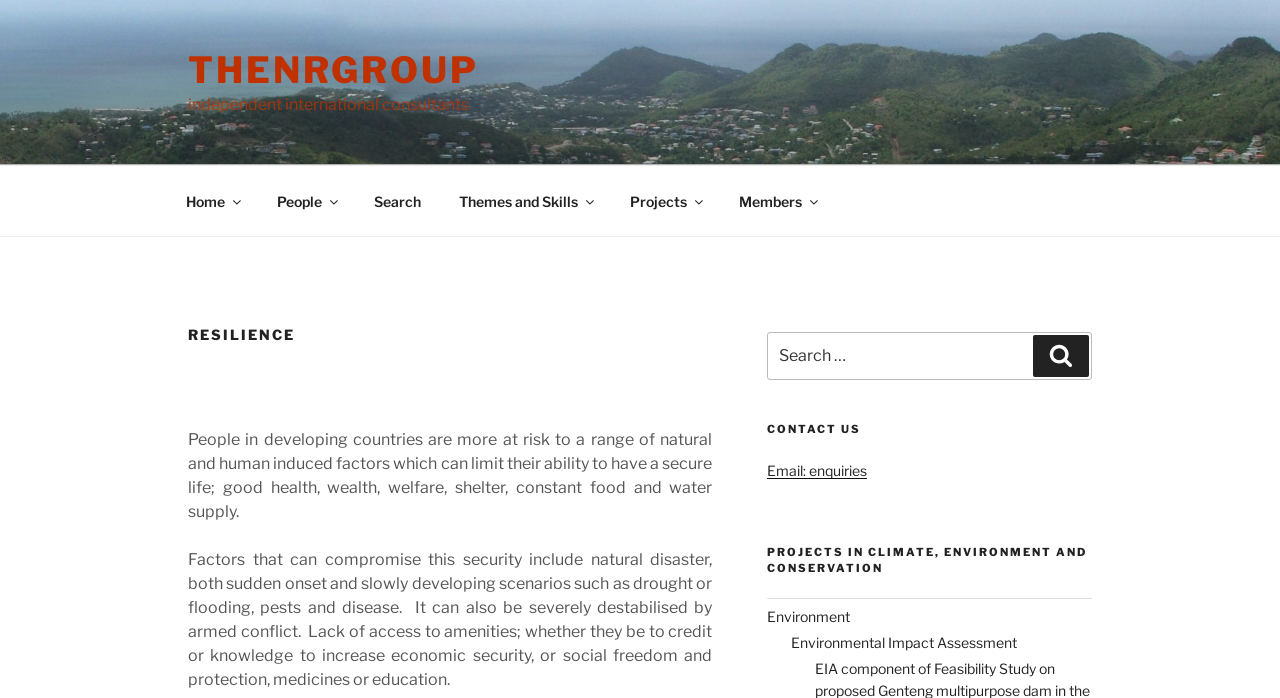Please respond in a single word or phrase: 
What is the main theme of the organization?

Resilience